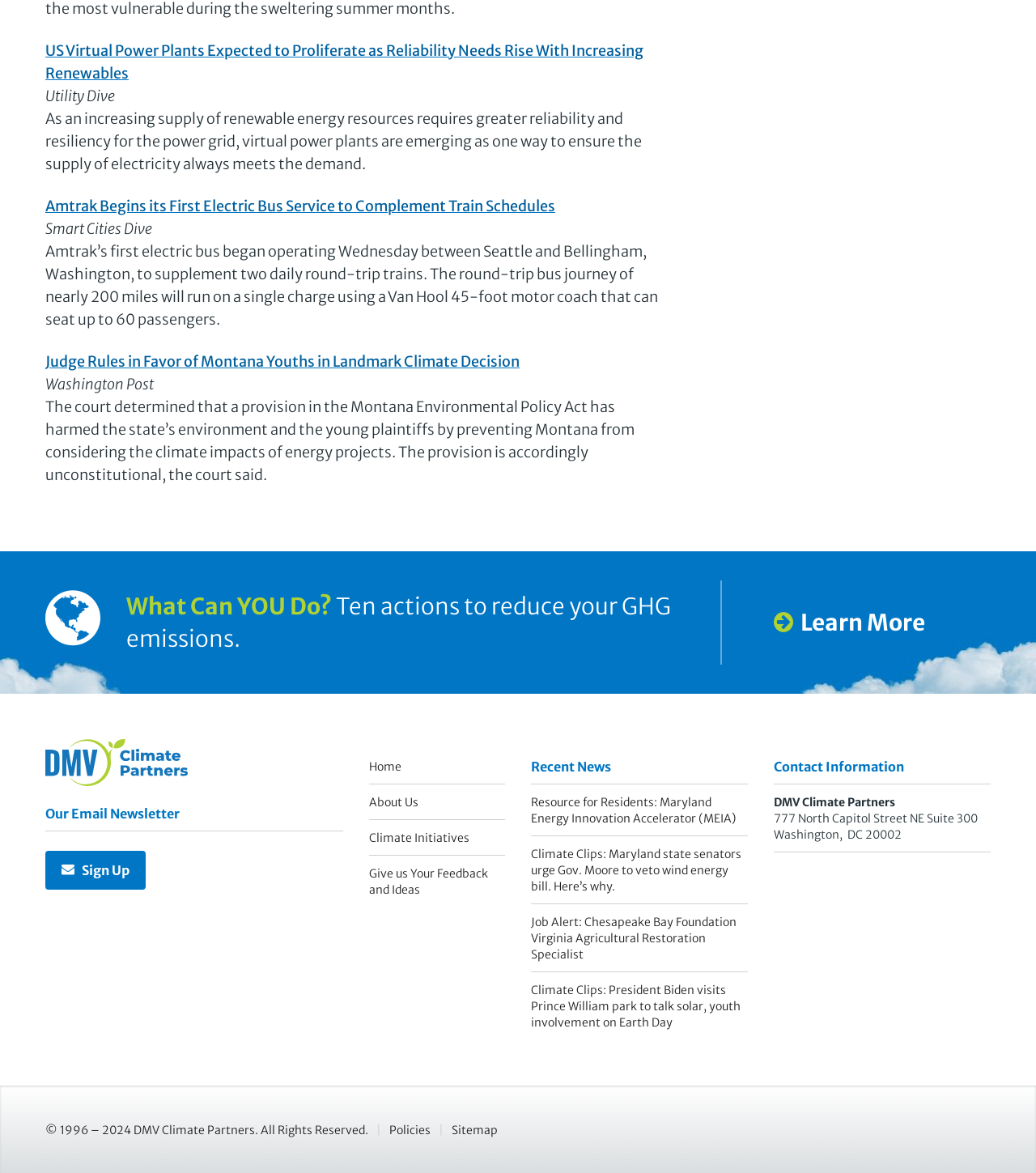Find the bounding box coordinates of the element you need to click on to perform this action: 'Sign up for the email newsletter'. The coordinates should be represented by four float values between 0 and 1, in the format [left, top, right, bottom].

[0.044, 0.725, 0.141, 0.758]